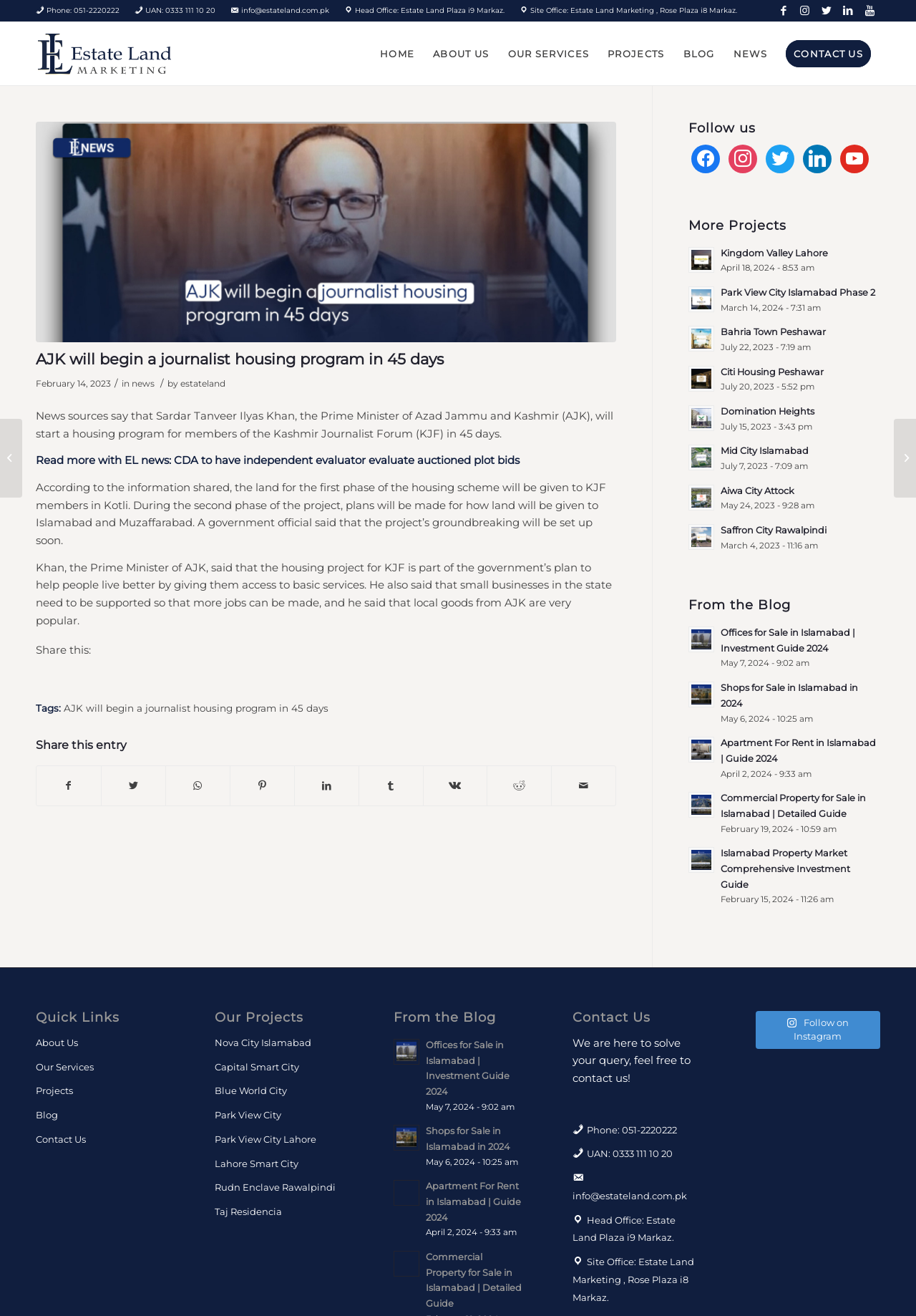Analyze the image and answer the question with as much detail as possible: 
What is the title of the latest news article?

I looked at the main content section of the webpage and found the title of the latest news article, which is 'AJK will begin a journalist housing program in 45 days'.